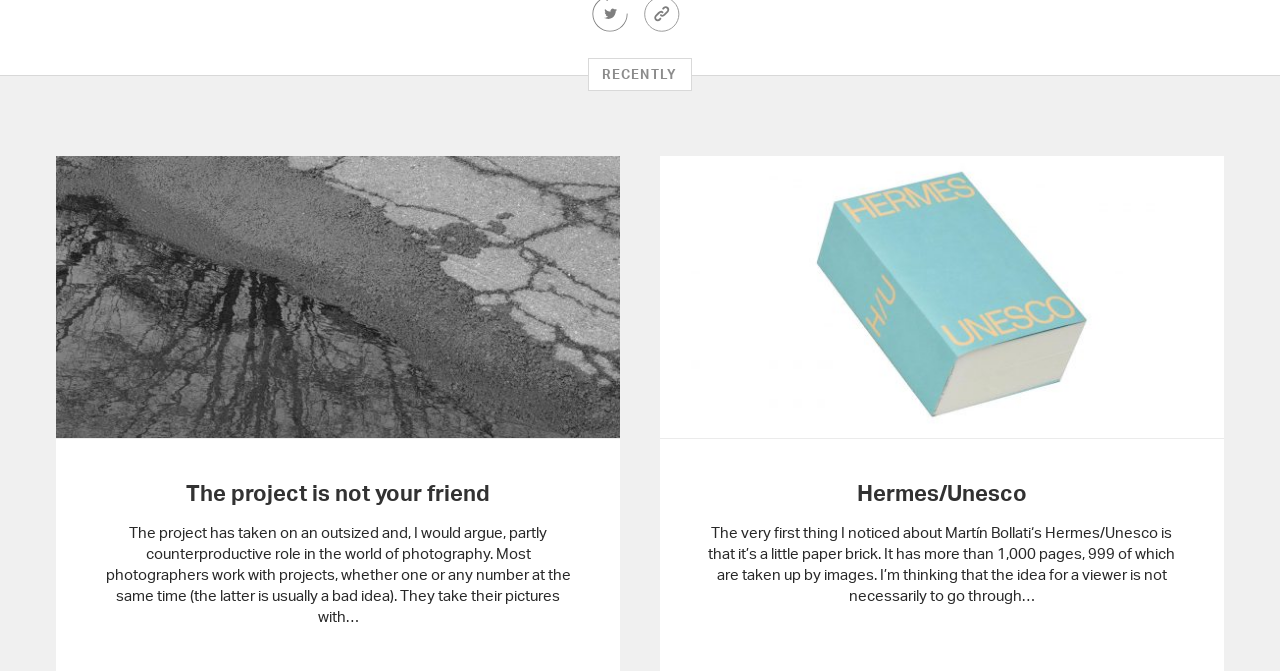Please find the bounding box for the UI element described by: "Share this Article on Twitter".

[0.461, 0.018, 0.503, 0.055]